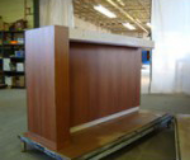Provide a one-word or short-phrase answer to the question:
What is the purpose of the company that created the countertop?

Cabinetry production